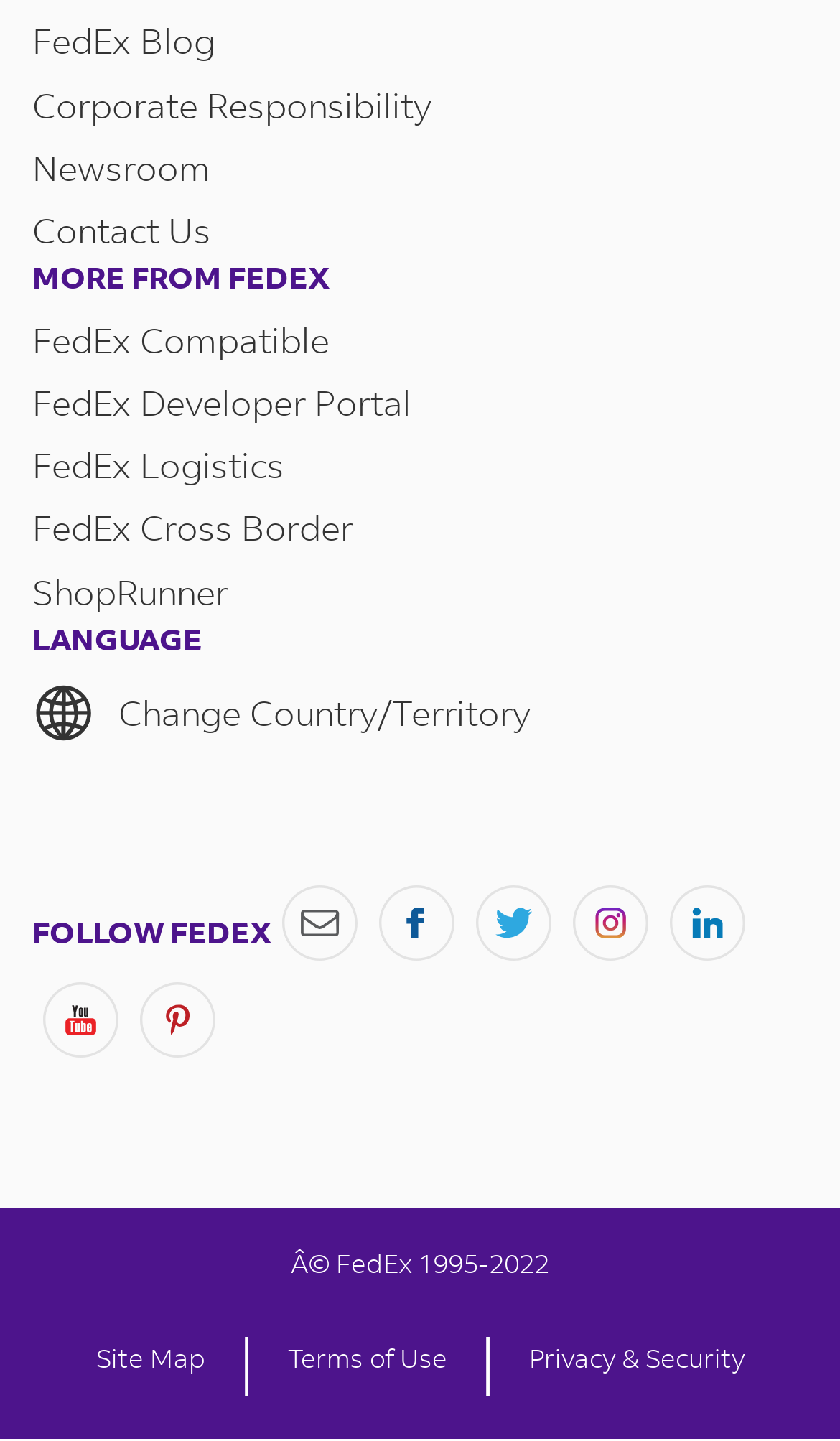Please analyze the image and give a detailed answer to the question:
How many social media links are there?

I counted the number of social media links by looking at the links with images, which are Facebook, Twitter, Instagram, LinkedIn, YouTube, and Pinterest.